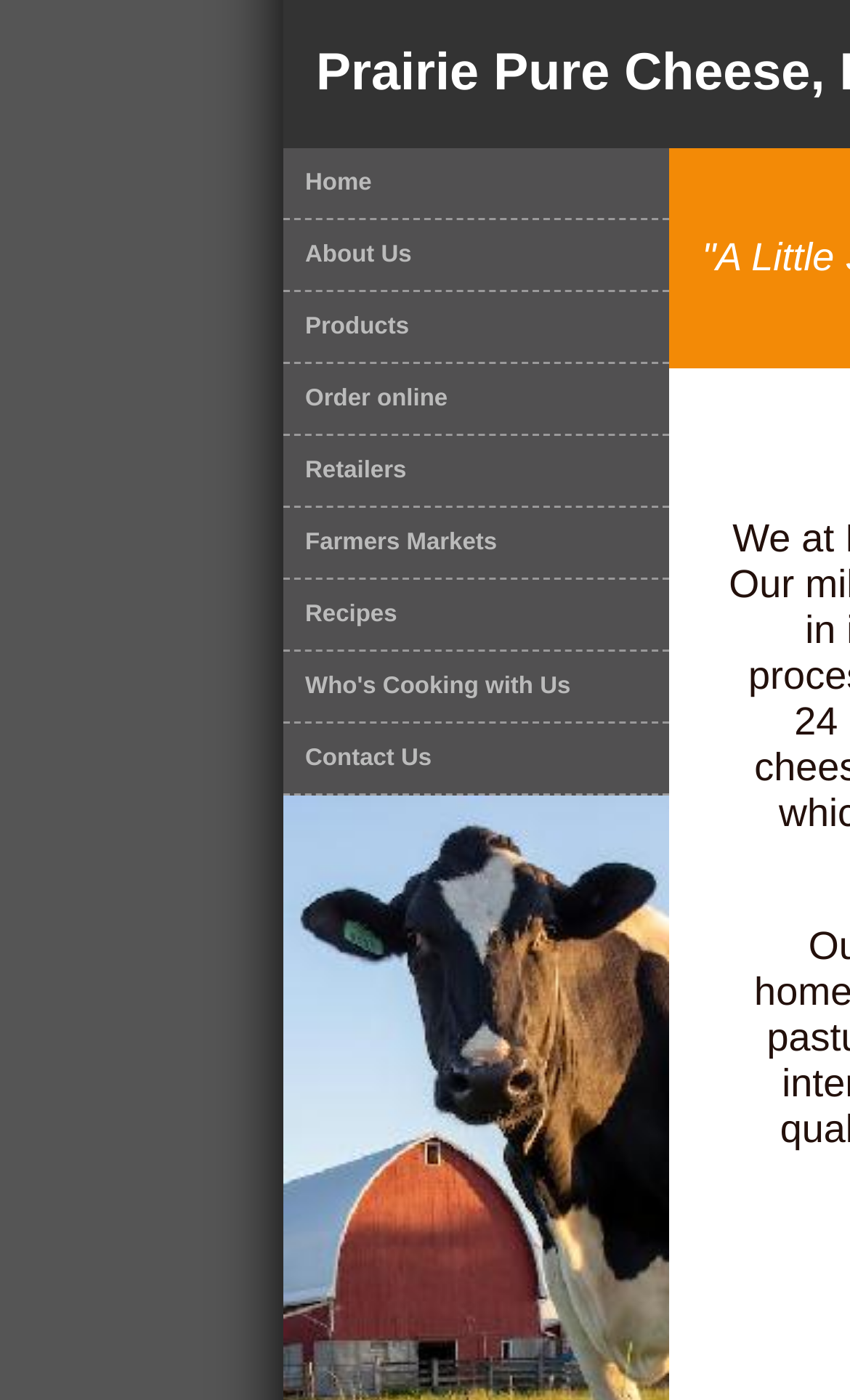Identify the bounding box coordinates of the section to be clicked to complete the task described by the following instruction: "place an online order". The coordinates should be four float numbers between 0 and 1, formatted as [left, top, right, bottom].

[0.333, 0.26, 0.787, 0.311]